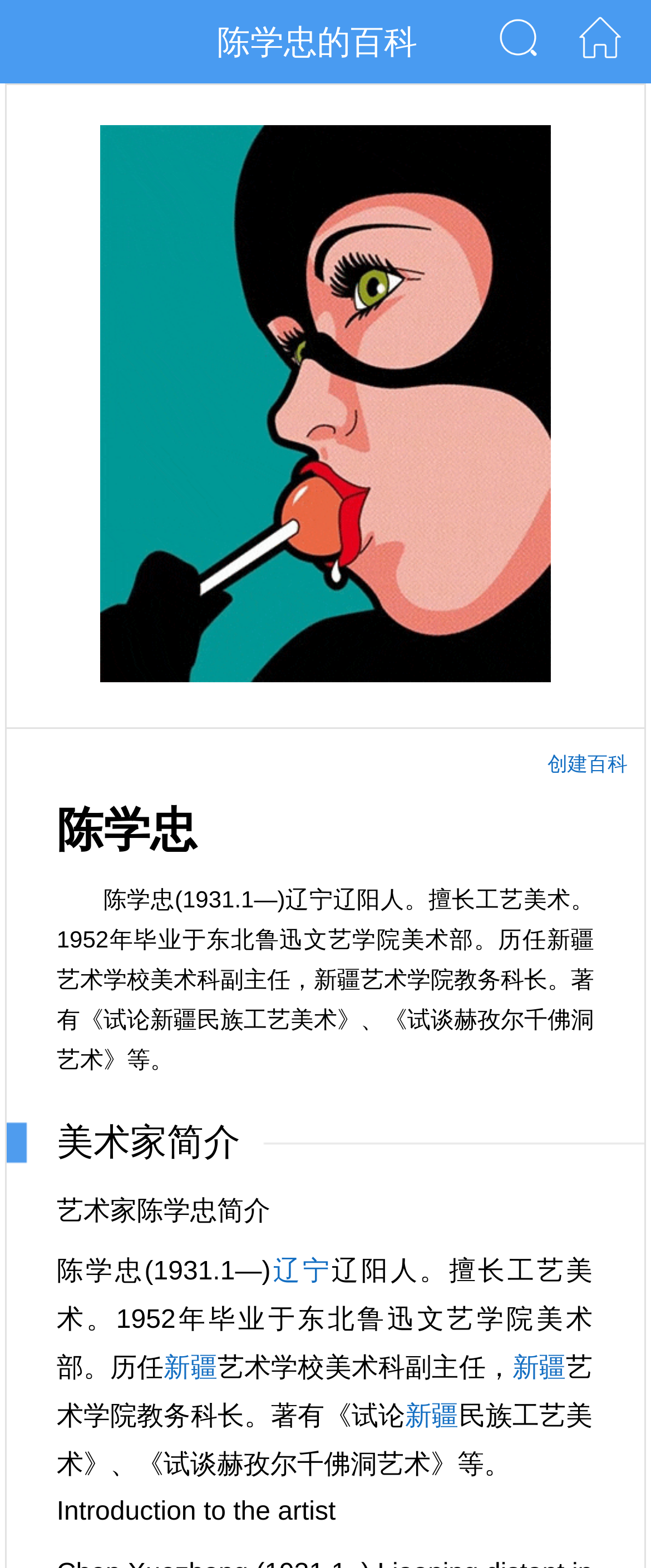Locate the bounding box coordinates of the element I should click to achieve the following instruction: "view artist information".

[0.087, 0.509, 0.99, 0.549]